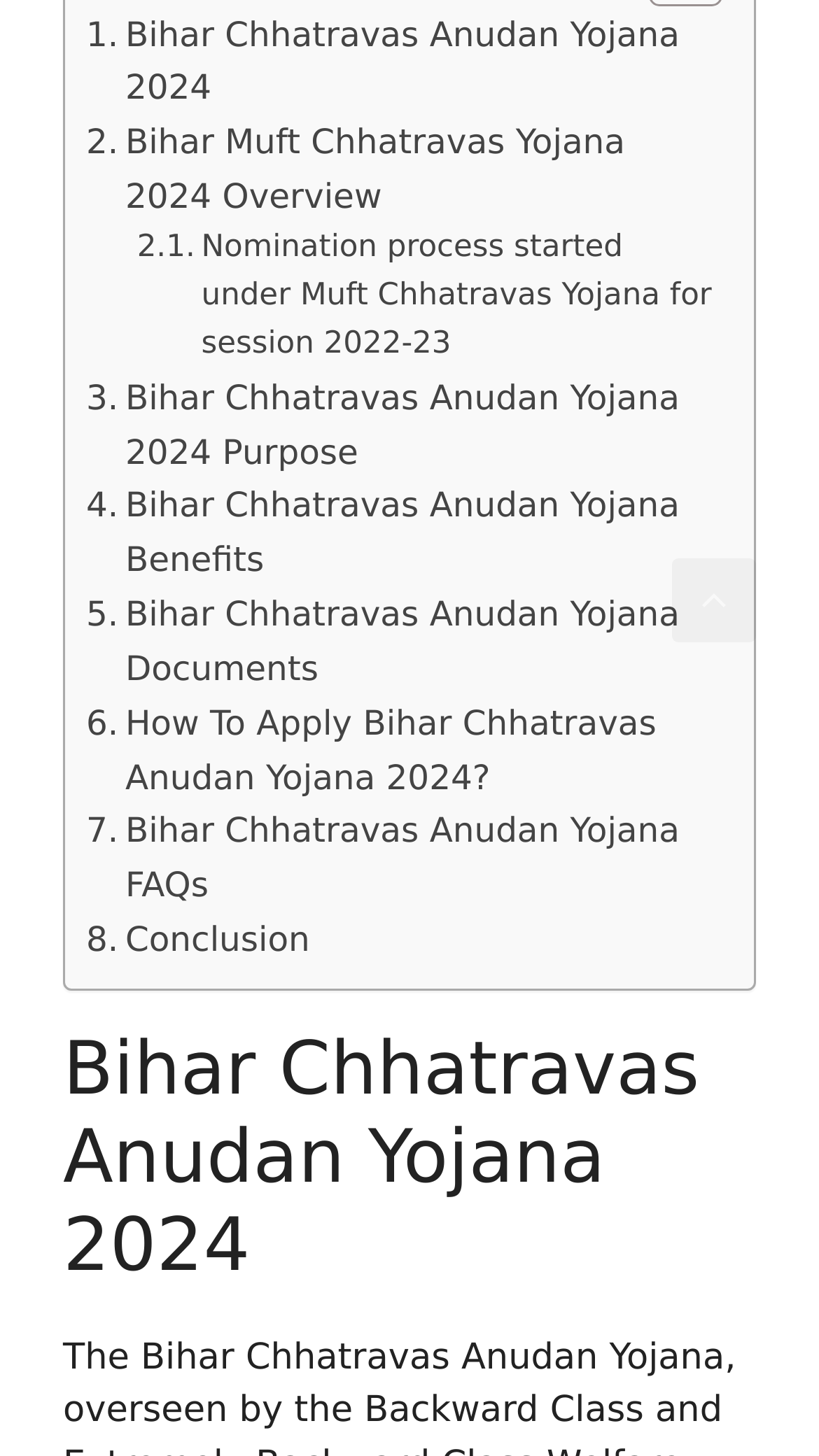Respond with a single word or phrase to the following question:
How many links are there on the webpage?

9